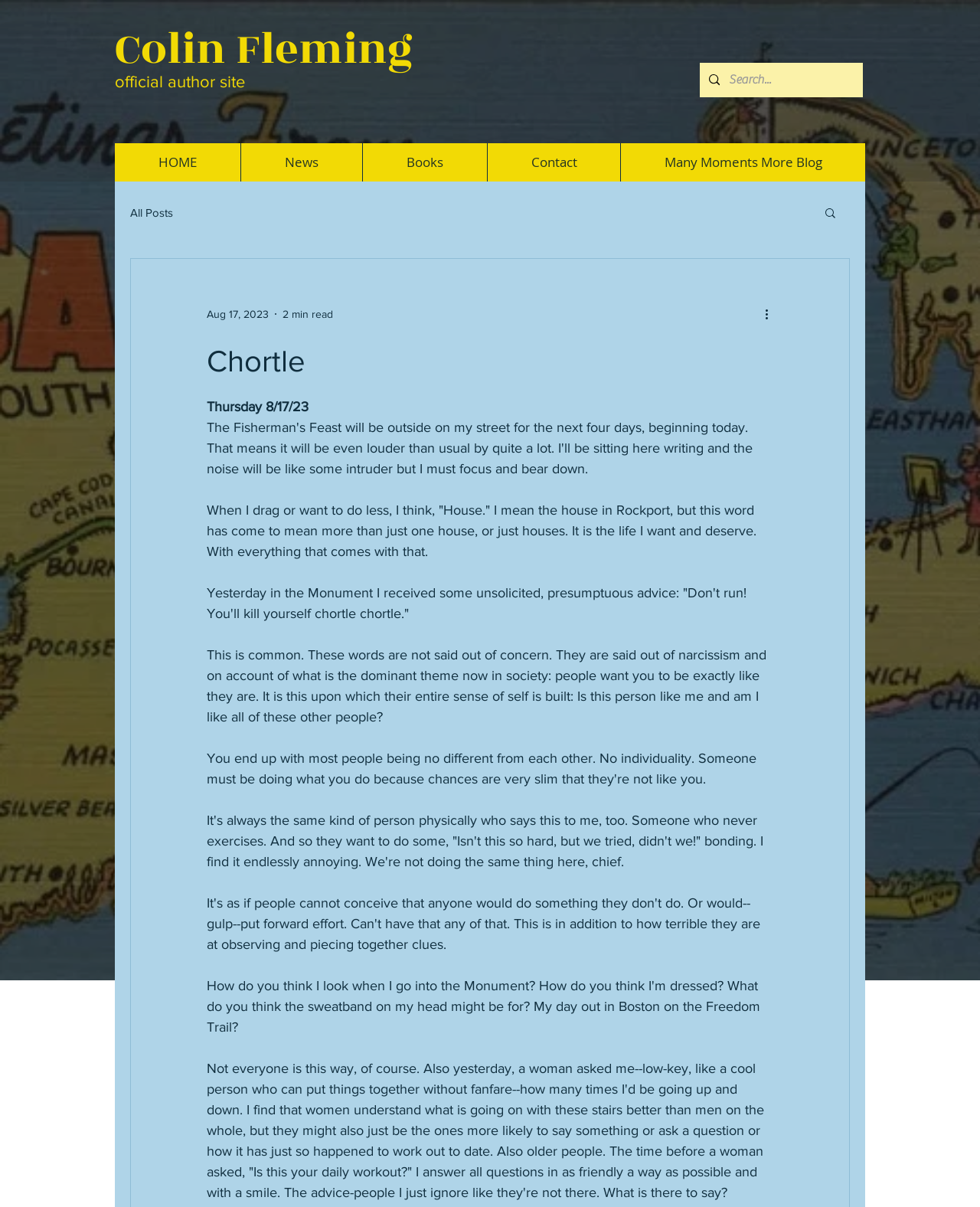Determine the bounding box coordinates for the UI element matching this description: "Many Moments More Blog".

[0.633, 0.119, 0.883, 0.15]